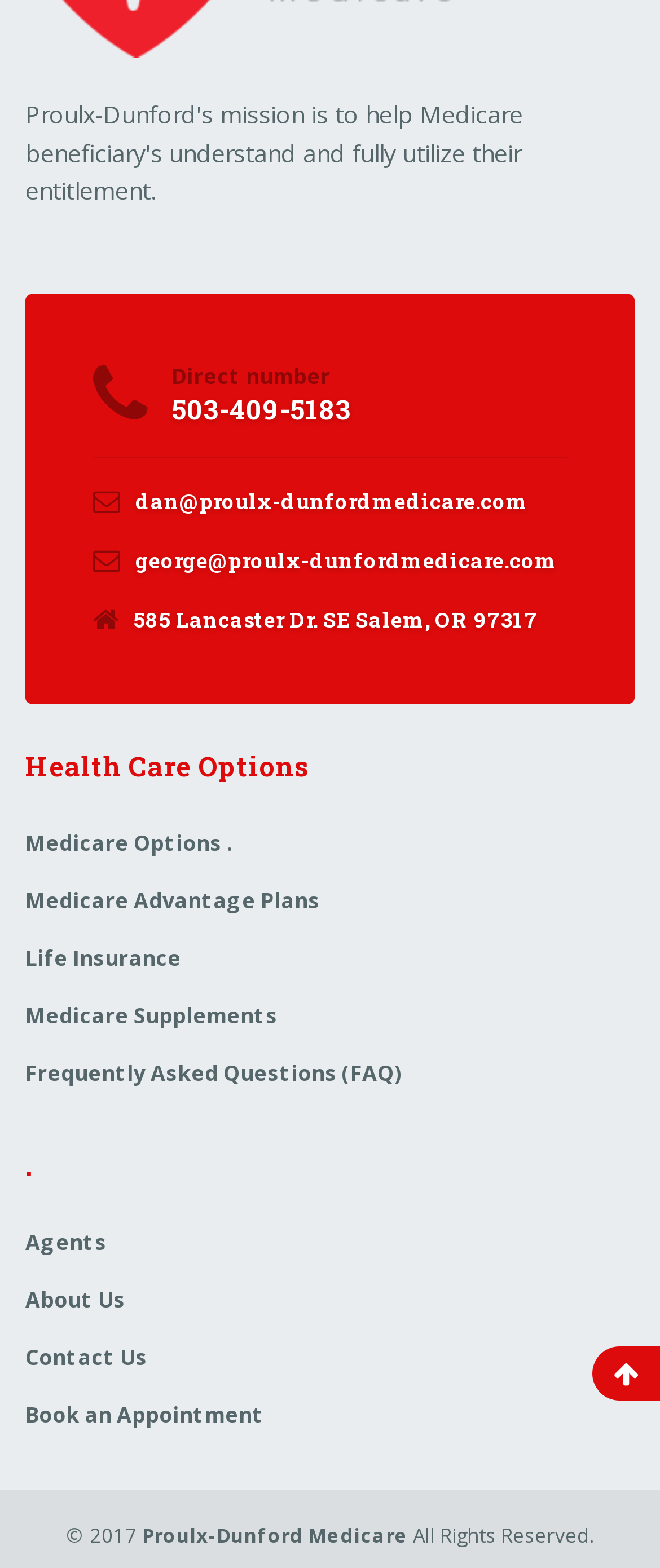Identify the bounding box coordinates of the clickable region to carry out the given instruction: "Visit About Us page".

[0.038, 0.811, 0.962, 0.848]